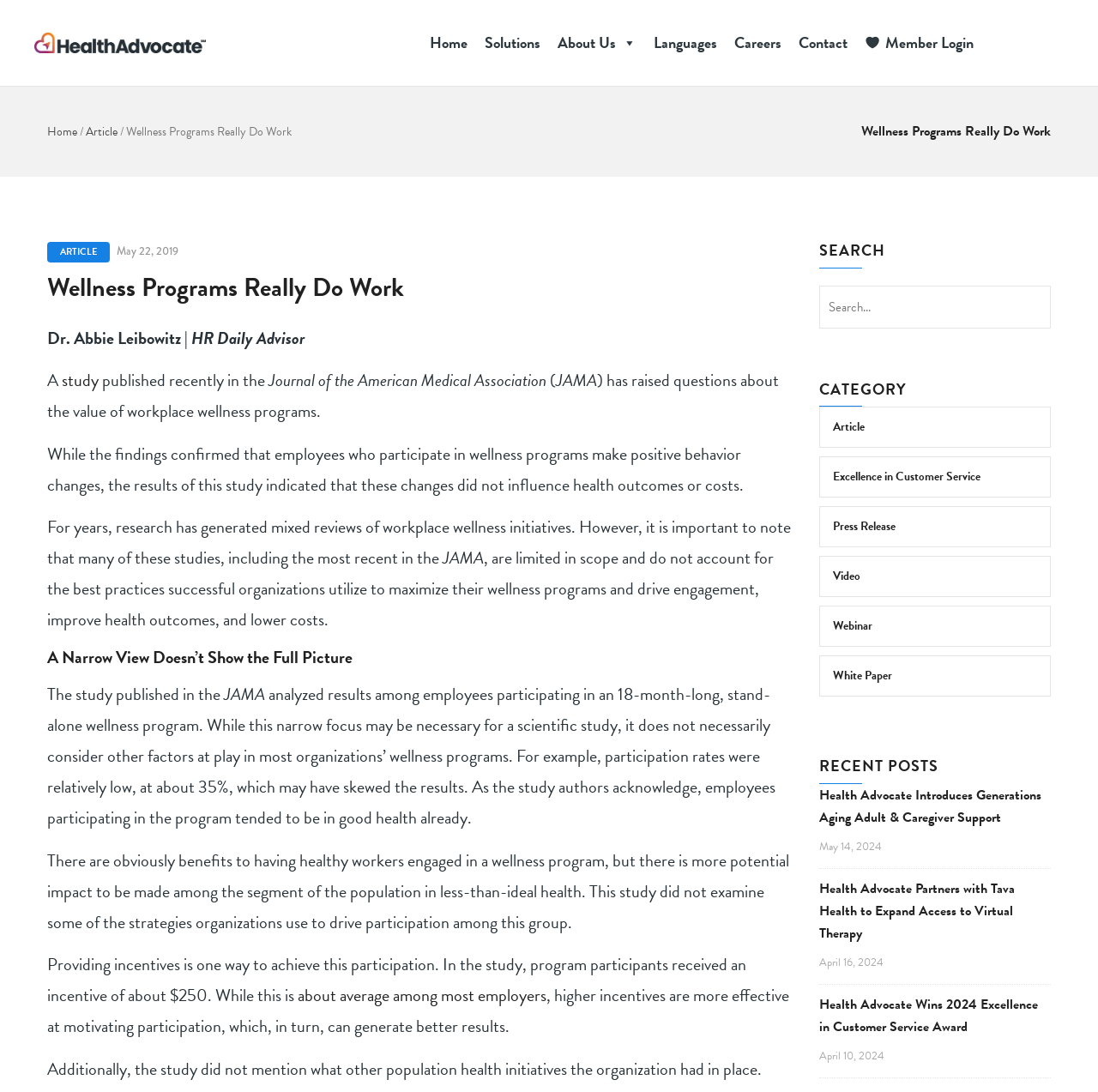Can you identify the bounding box coordinates of the clickable region needed to carry out this instruction: 'Search for something'? The coordinates should be four float numbers within the range of 0 to 1, stated as [left, top, right, bottom].

[0.746, 0.261, 0.957, 0.301]